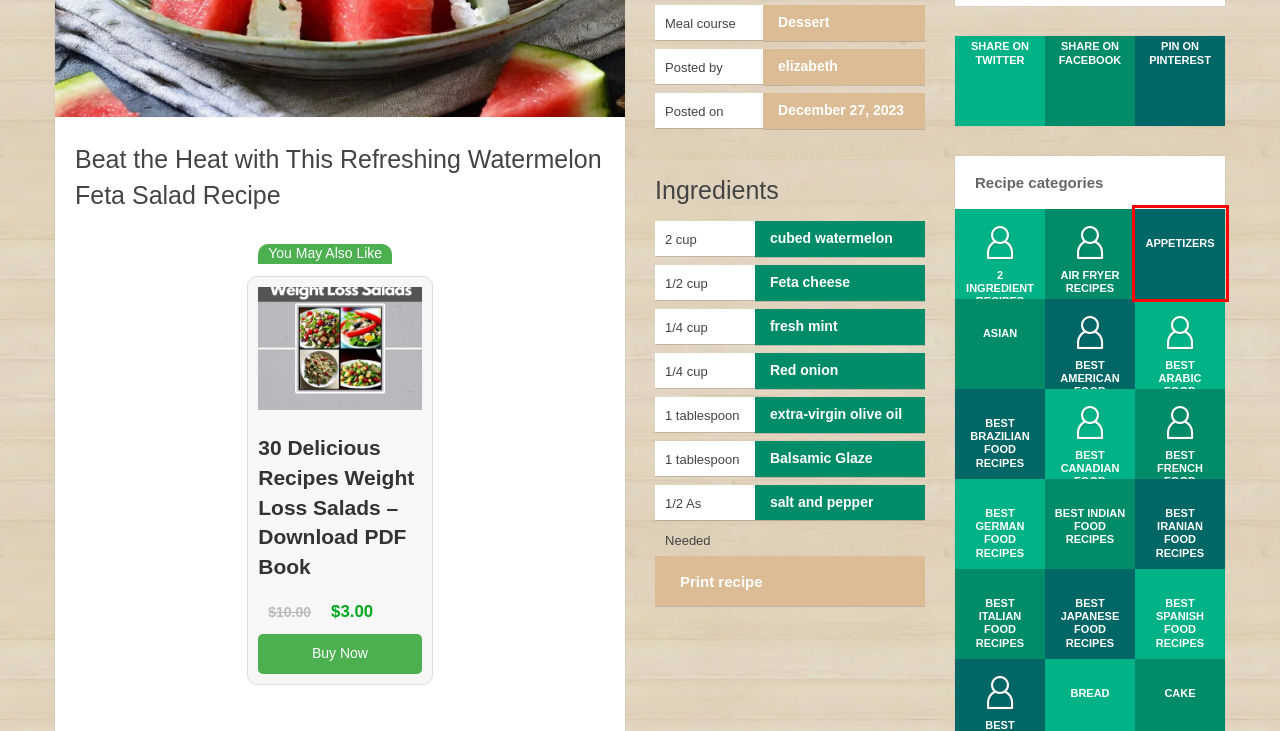Examine the screenshot of the webpage, which has a red bounding box around a UI element. Select the webpage description that best fits the new webpage after the element inside the red bounding box is clicked. Here are the choices:
A. 2 Ingredient Recipes - 1Touch Food Culinary Center
B. Best Italian Food Recipes - 1Touch Food Culinary Center
C. Best Arabic Food Recipes - 1Touch Food Culinary Center
D. Air Fryer Recipes - 1Touch Food Culinary Center
E. Feta cheese - 1Touch Food Culinary Center
F. Appetizers - 1Touch Food Culinary Center
G. Best Japanese Food Recipes - 1Touch Food Culinary Center
H. extra-virgin olive oil - 1Touch Food Culinary Center

F